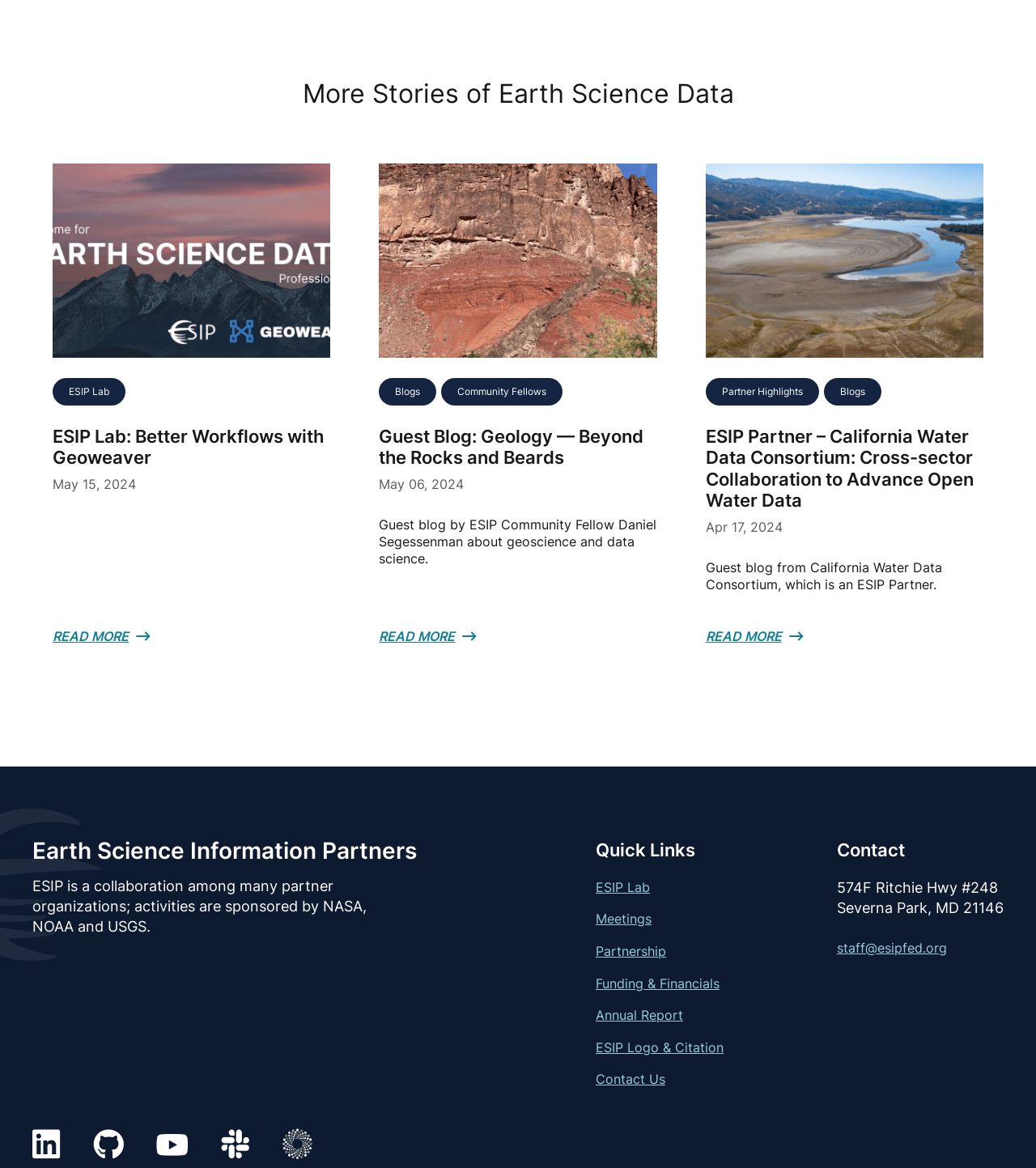Reply to the question with a single word or phrase:
What is the location of the organization?

Severna Park, MD 21146